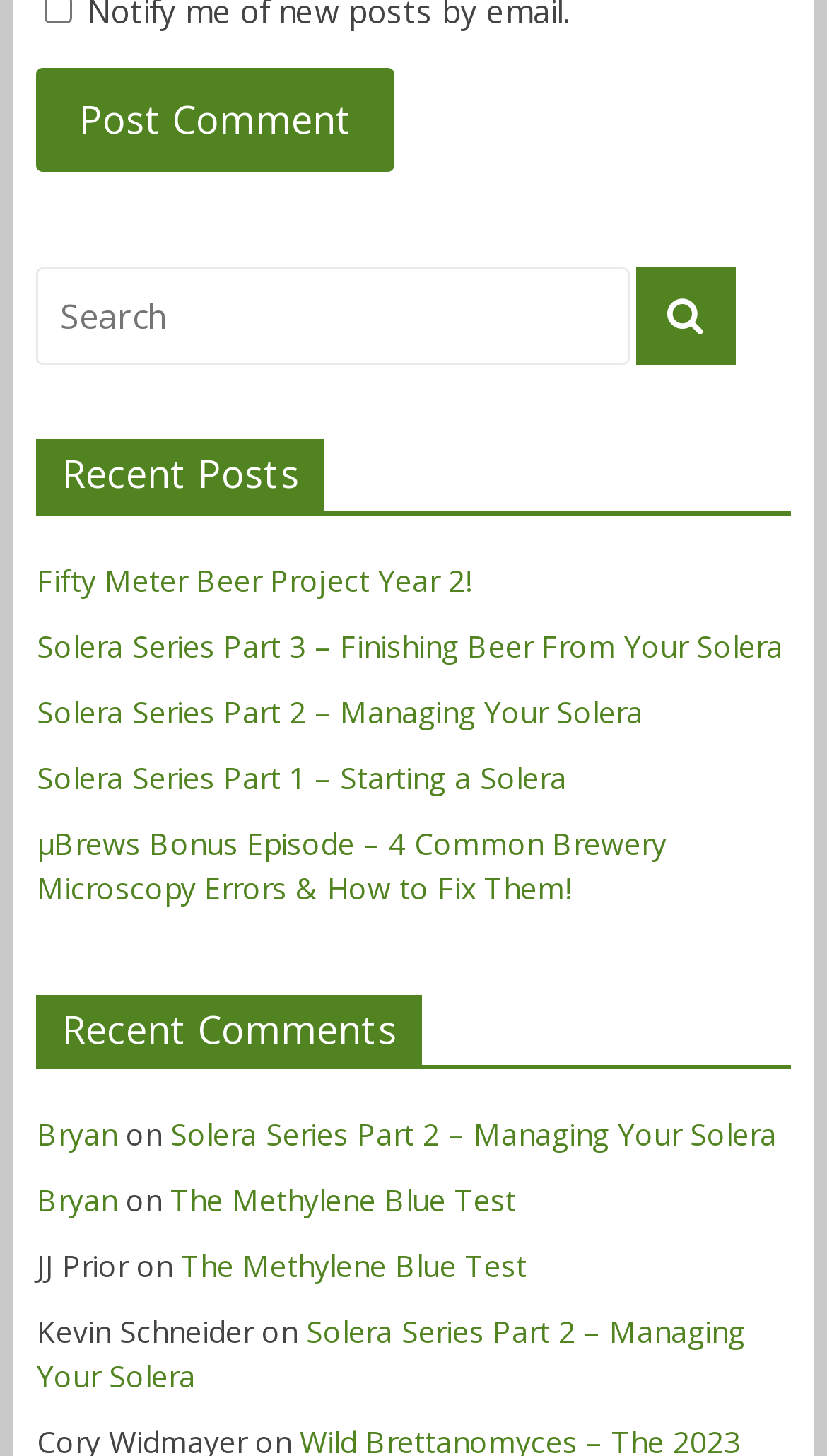What is the name of the author of the third recent comment?
Please craft a detailed and exhaustive response to the question.

I looked at the static text under the 'Recent Comments' heading and found that the third comment is from 'JJ Prior'. Therefore, the name of the author of the third recent comment is 'JJ Prior'.